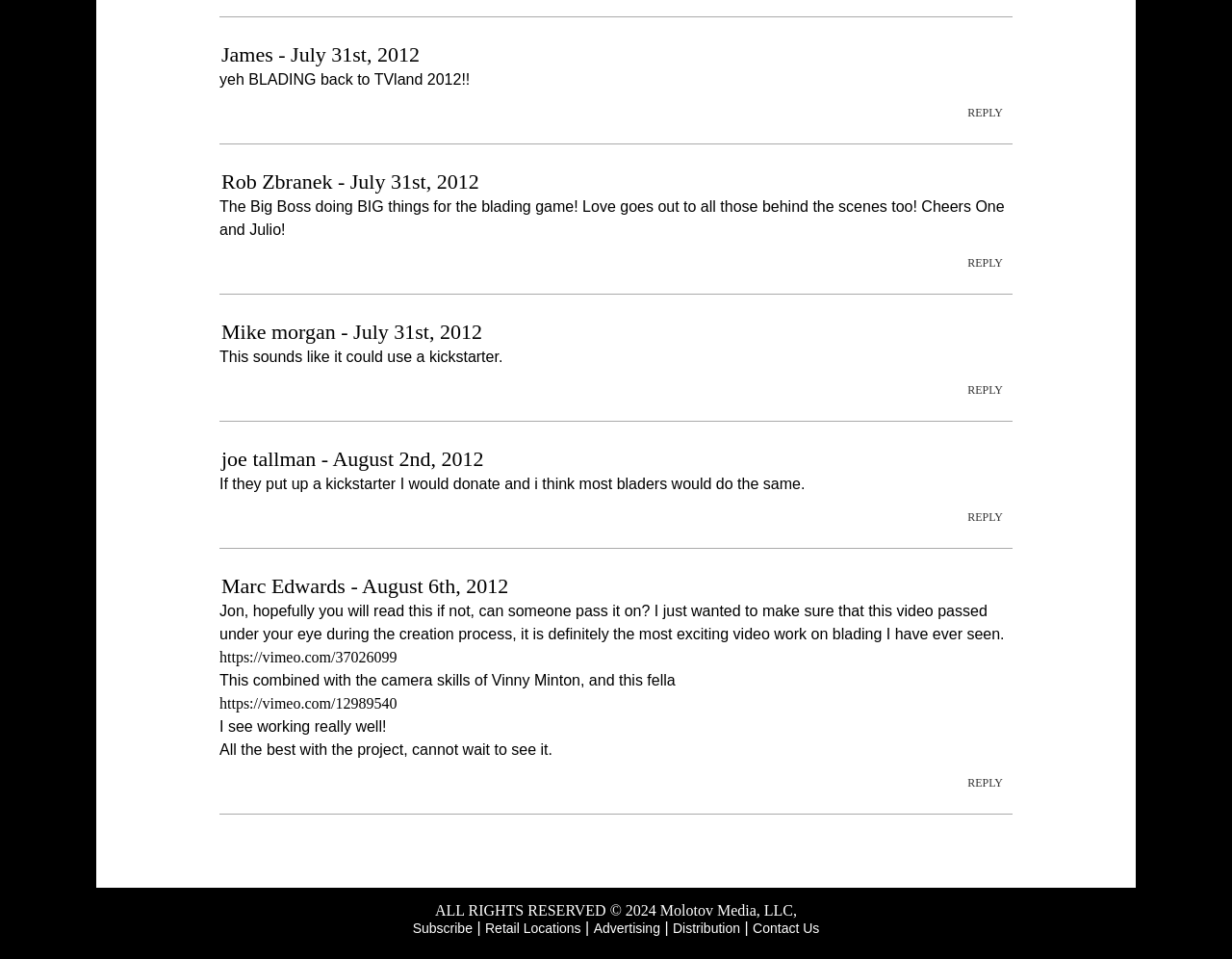Please determine the bounding box coordinates, formatted as (top-left x, top-left y, bottom-right x, bottom-right y), with all values as floating point numbers between 0 and 1. Identify the bounding box of the region described as: Reply

[0.777, 0.265, 0.822, 0.299]